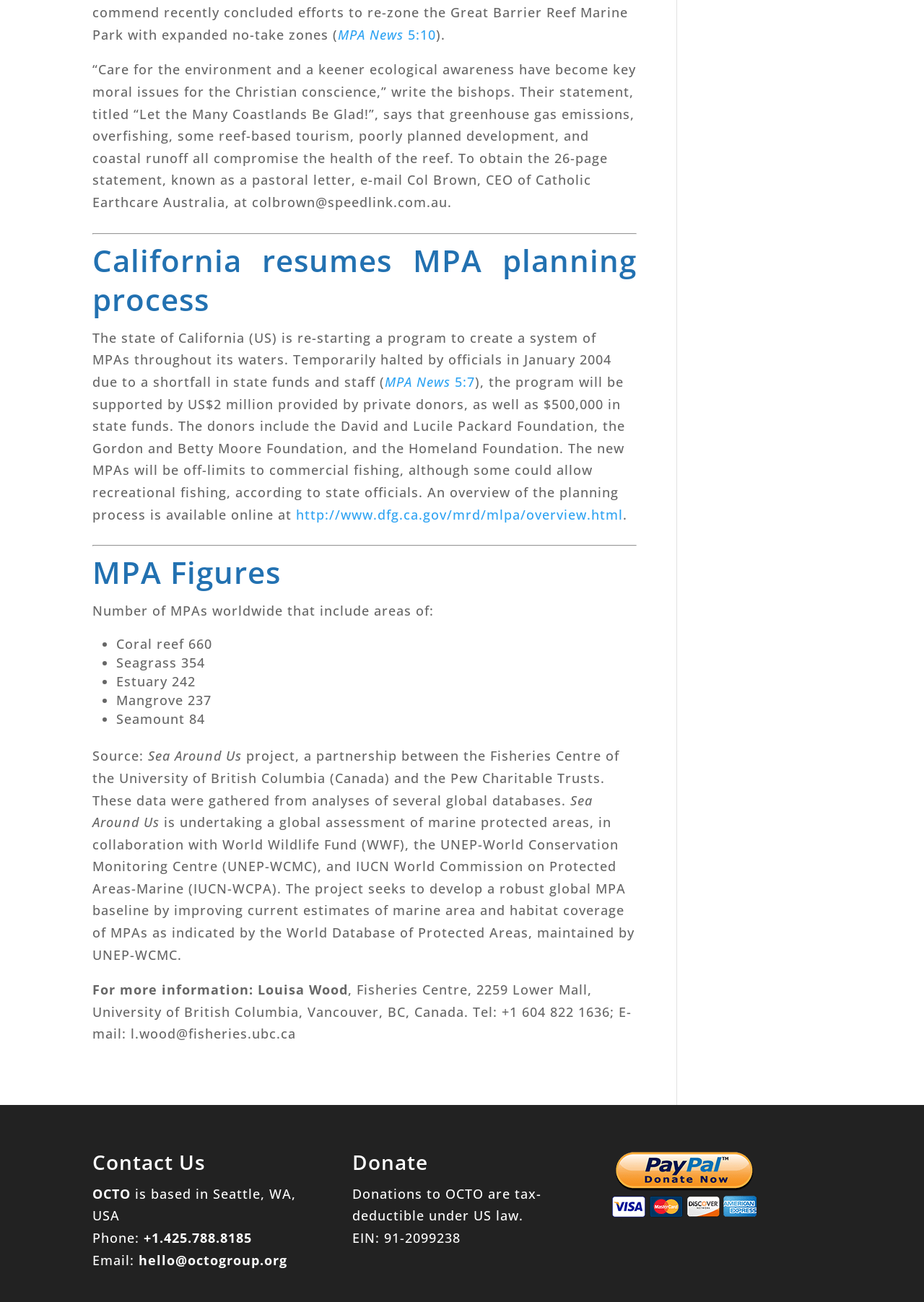Refer to the element description Finding RAID parameters and identify the corresponding bounding box in the screenshot. Format the coordinates as (top-left x, top-left y, bottom-right x, bottom-right y) with values in the range of 0 to 1.

None